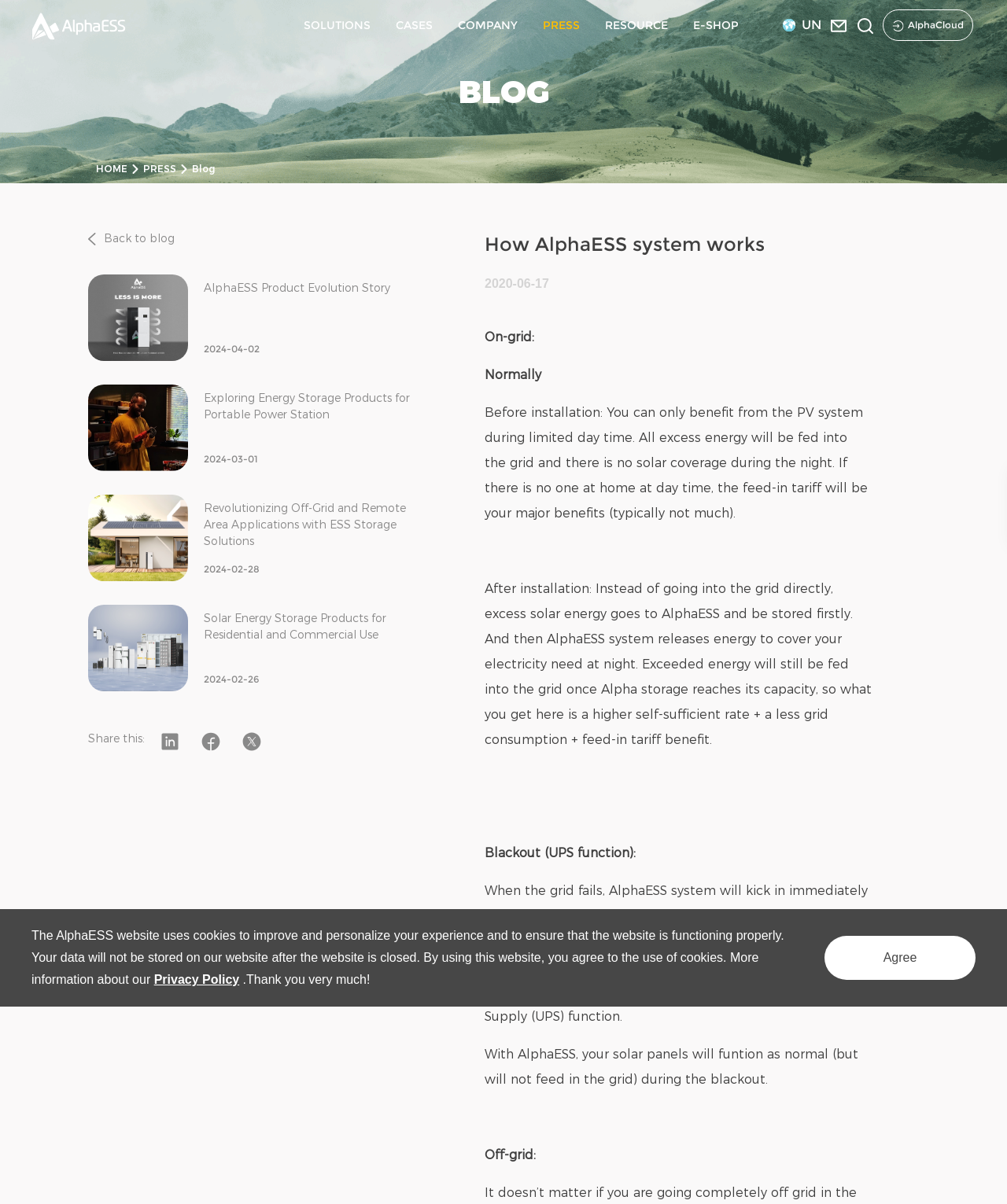Find the bounding box coordinates for the area that must be clicked to perform this action: "Click the 'Agree' button".

[0.819, 0.777, 0.969, 0.814]